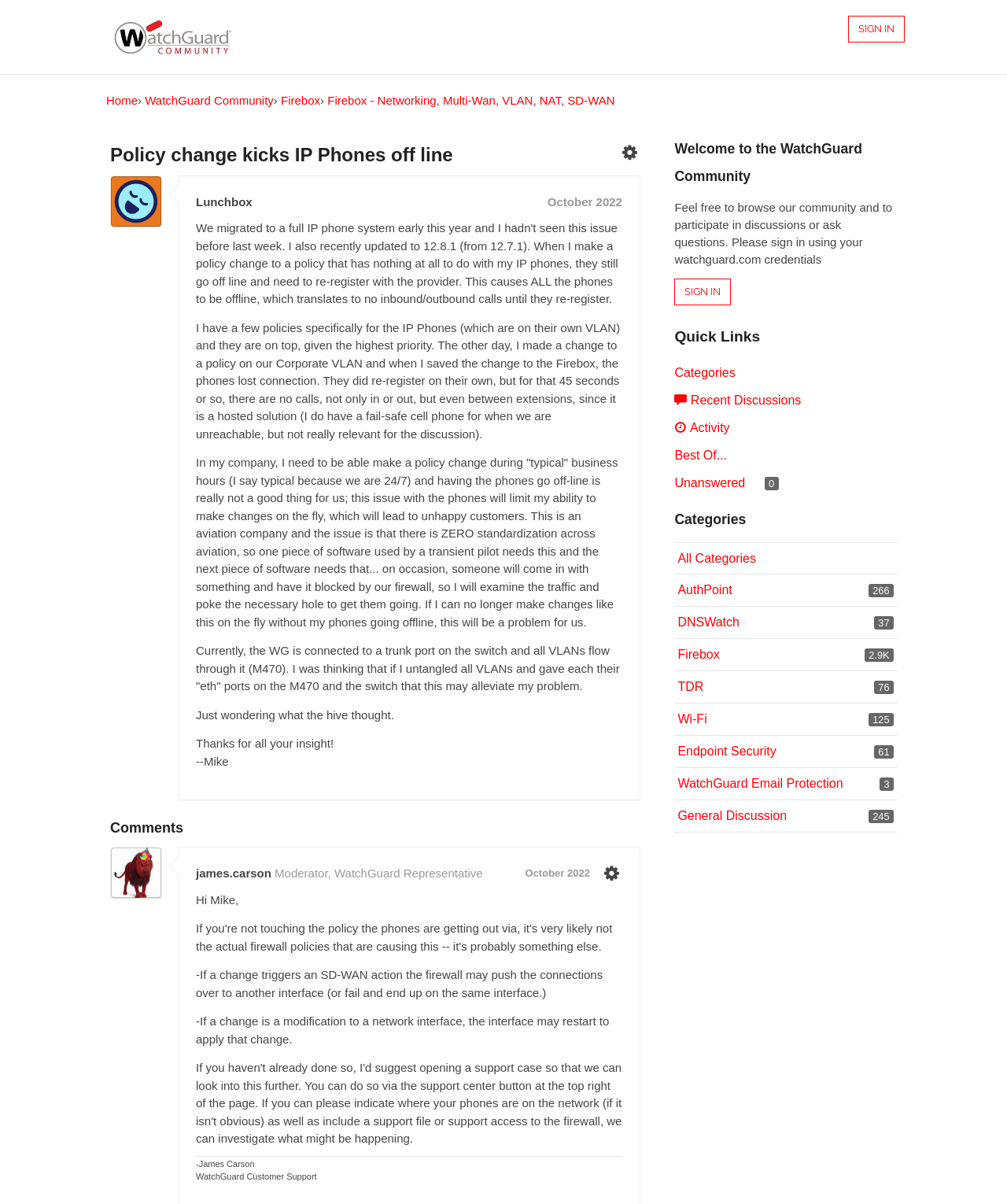Analyze the image and give a detailed response to the question:
How many discussions are there in the Firebox category?

The number of discussions in the Firebox category can be found in the 'Categories' section, where it says '2.9K Firebox' with a generic label '2,860 discussions'.